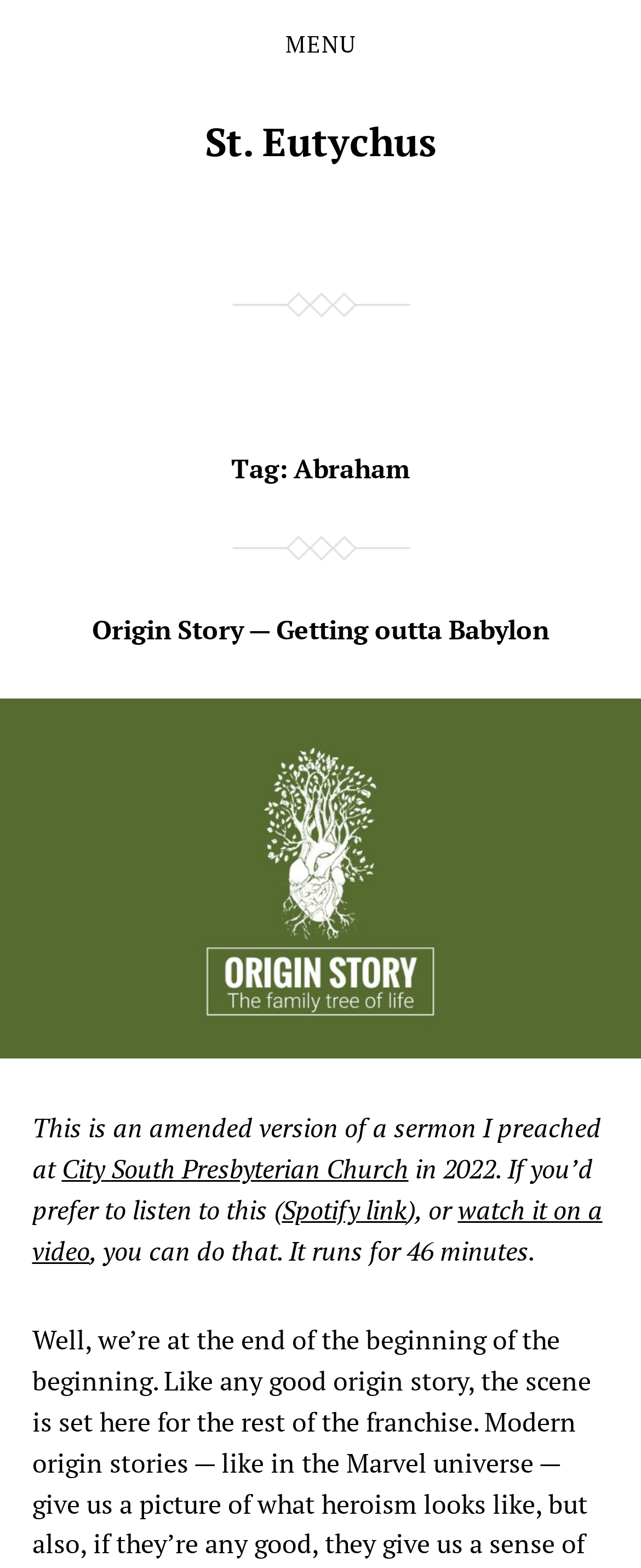Provide a brief response to the question using a single word or phrase: 
What is the name of the church mentioned?

City South Presbyterian Church